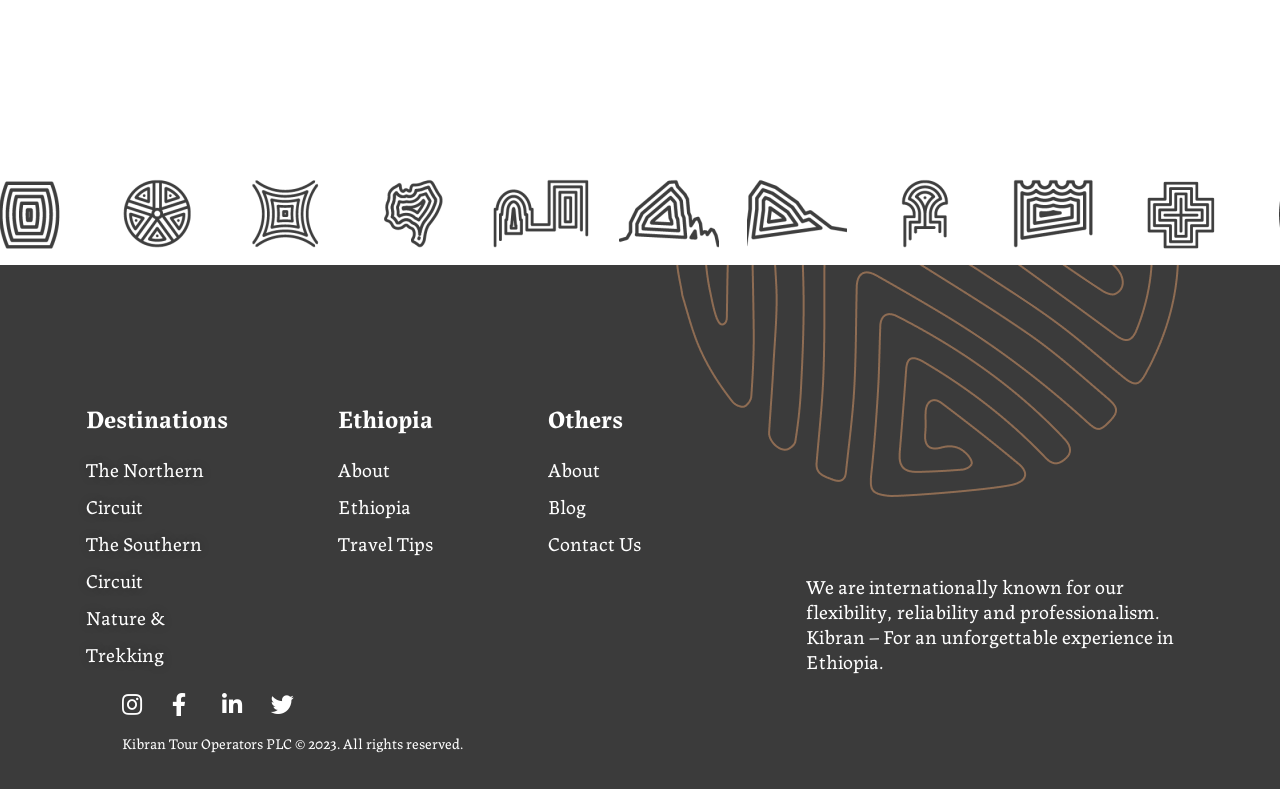What is the destination mentioned in the first link?
Could you please answer the question thoroughly and with as much detail as possible?

I looked at the link elements inside the contentinfo element and found the first link with the text 'The Northern Circuit', which is a destination.